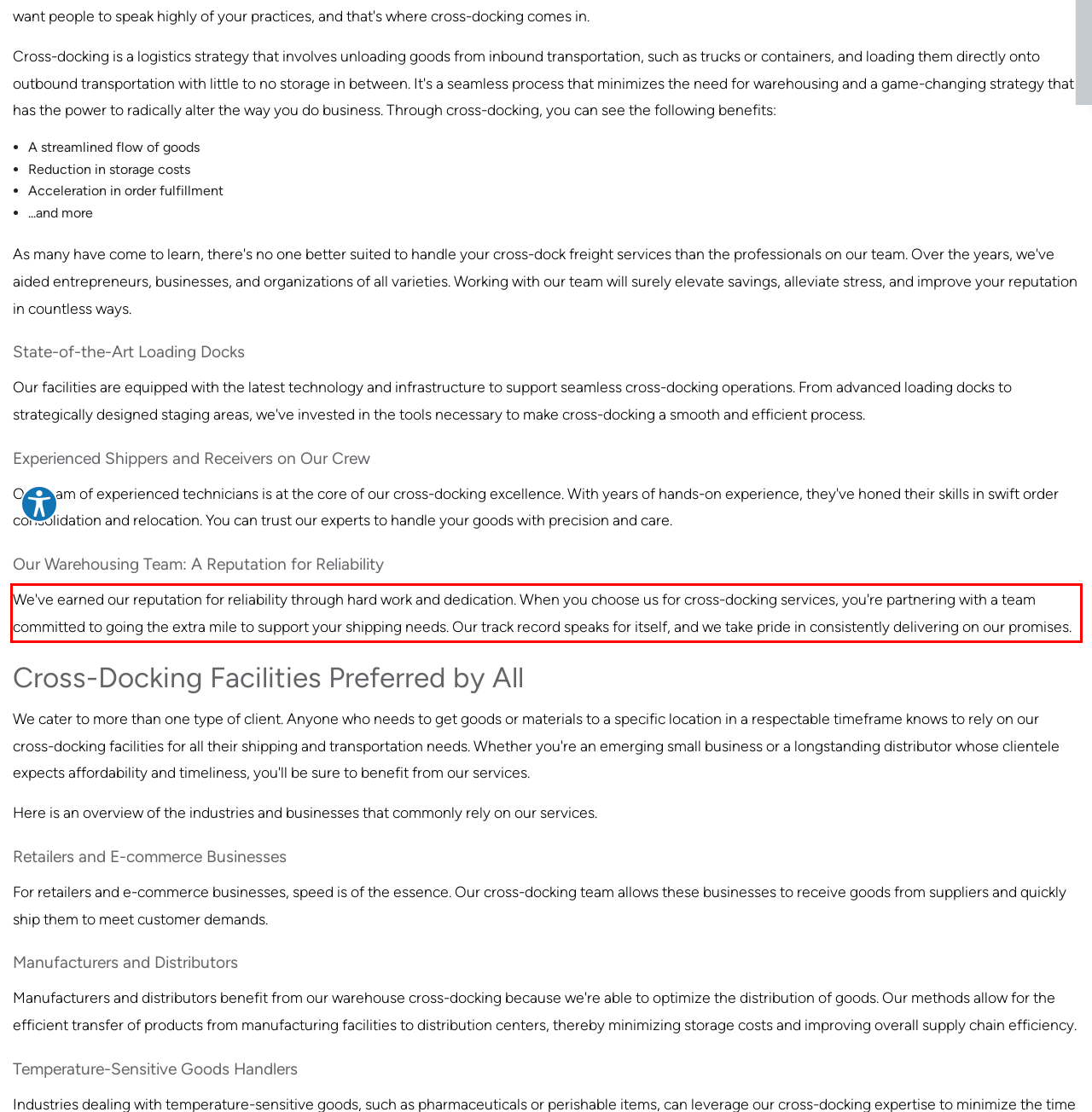Please examine the webpage screenshot containing a red bounding box and use OCR to recognize and output the text inside the red bounding box.

We've earned our reputation for reliability through hard work and dedication. When you choose us for cross-docking services, you're partnering with a team committed to going the extra mile to support your shipping needs. Our track record speaks for itself, and we take pride in consistently delivering on our promises.